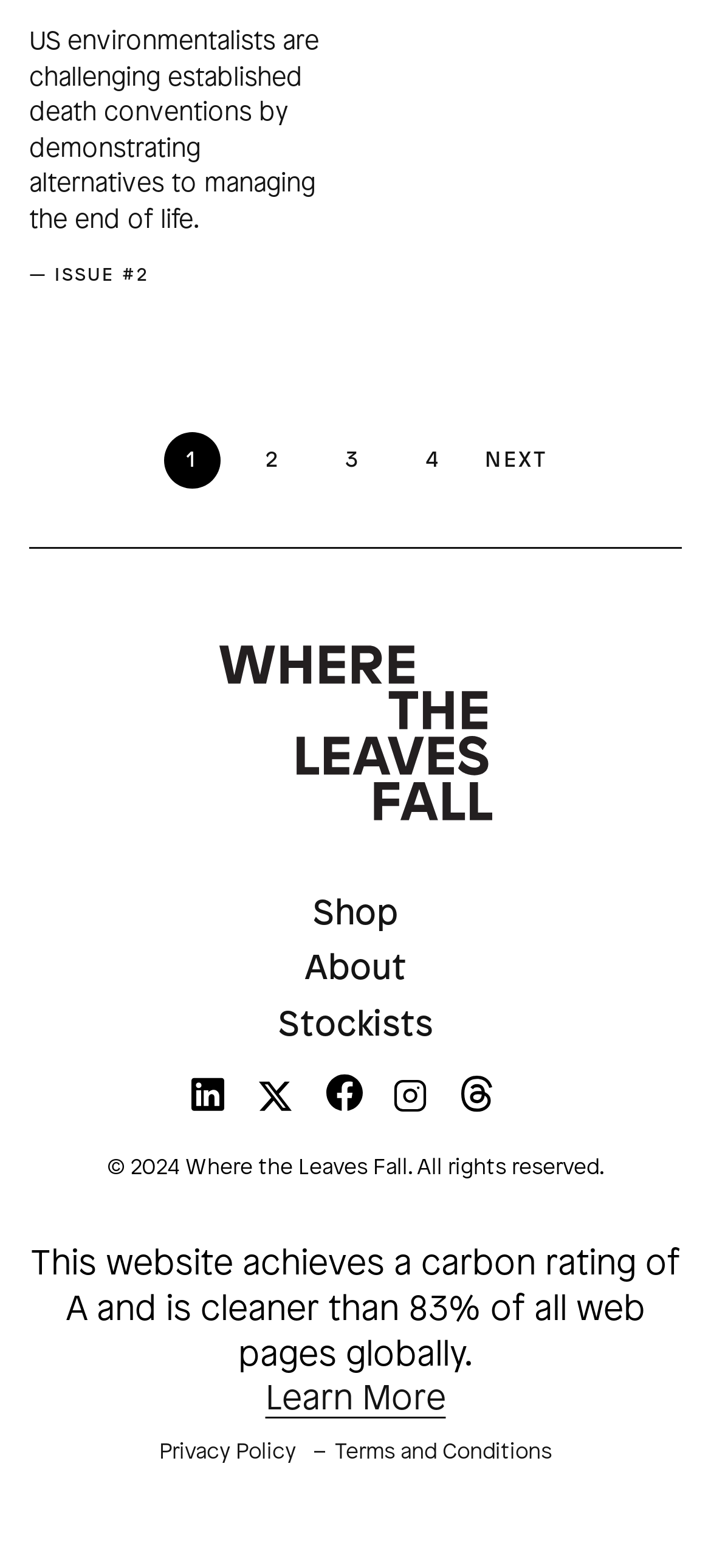How many menu items are present?
Give a single word or phrase answer based on the content of the image.

3